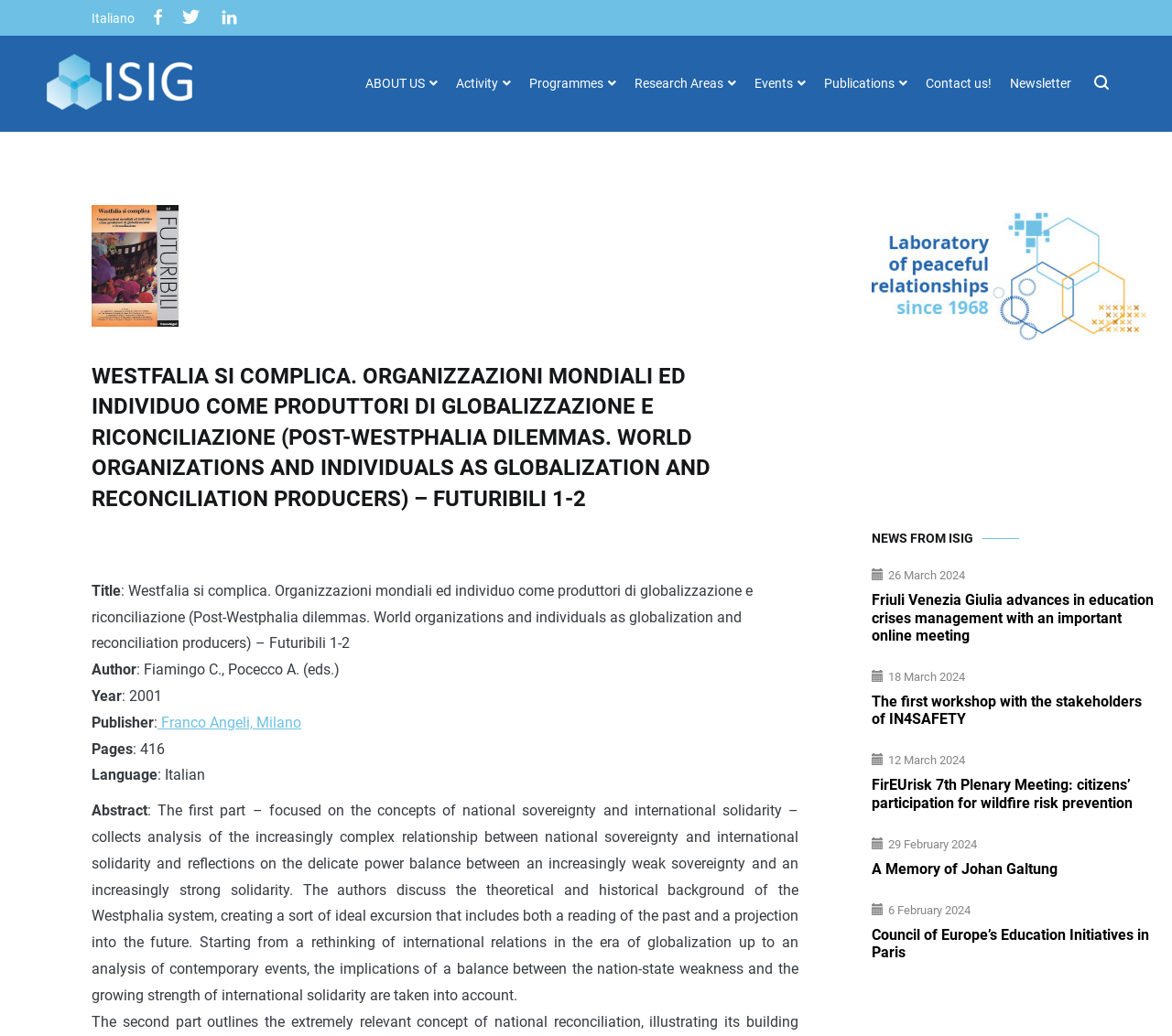Please specify the coordinates of the bounding box for the element that should be clicked to carry out this instruction: "Read the ABOUT US section". The coordinates must be four float numbers between 0 and 1, formatted as [left, top, right, bottom].

[0.312, 0.06, 0.374, 0.102]